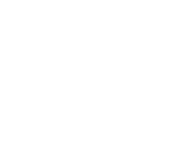Offer a detailed explanation of the image's components.

The image features a logo representing the "Donald Ross Memorial Course." This course is renowned for its beautiful design and is a tribute to the legendary golf course architect Donald Ross. Situated in the heart of golf country, it offers players a unique blend of challenge and scenic views, making it a favorite among golf enthusiasts. As part of various related posts, it highlights the significance of the course within the golfing community, emphasizing its historical importance and appeal to visitors.